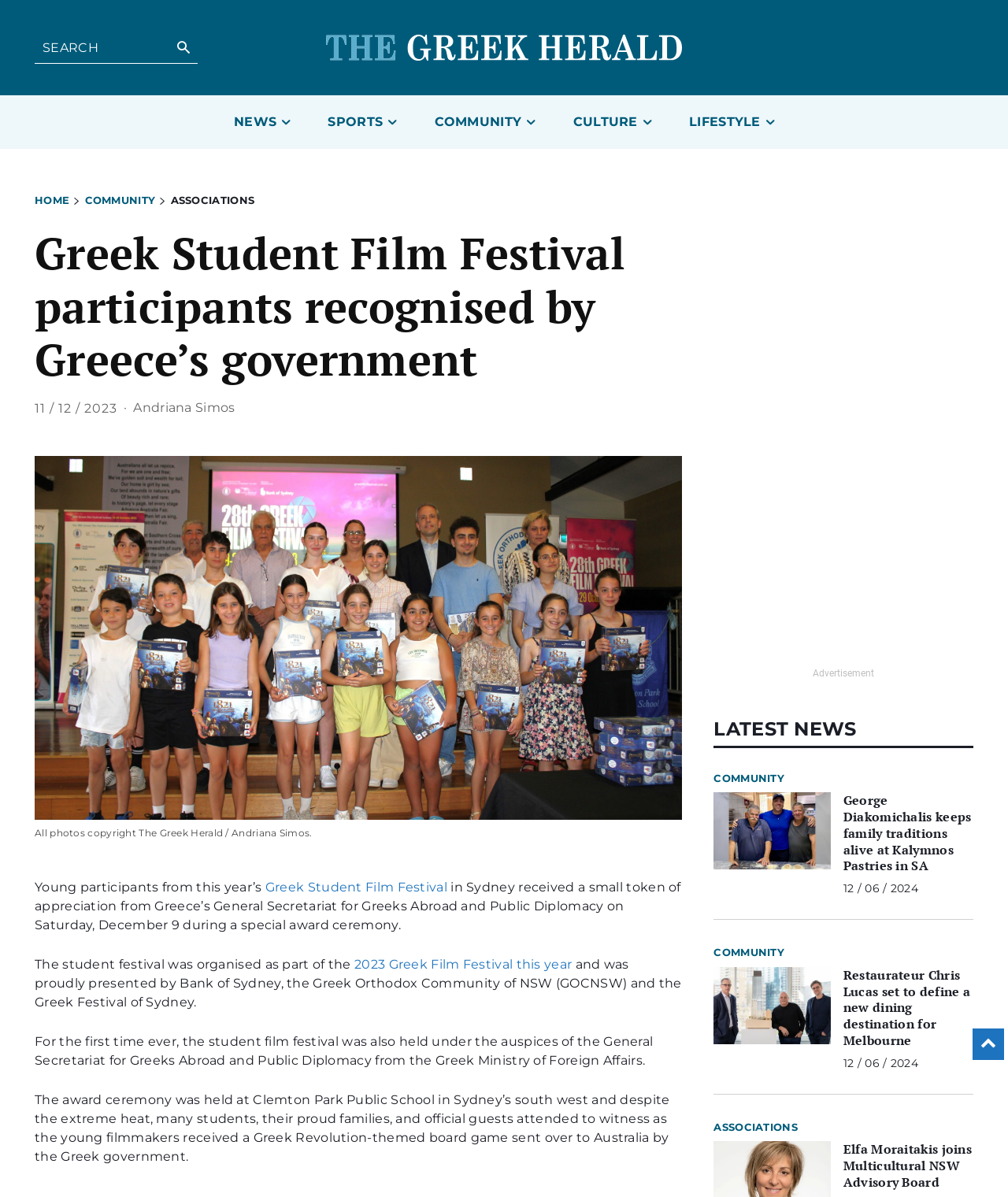What is the name of the bank that presented the student film festival?
Based on the screenshot, provide a one-word or short-phrase response.

Bank of Sydney